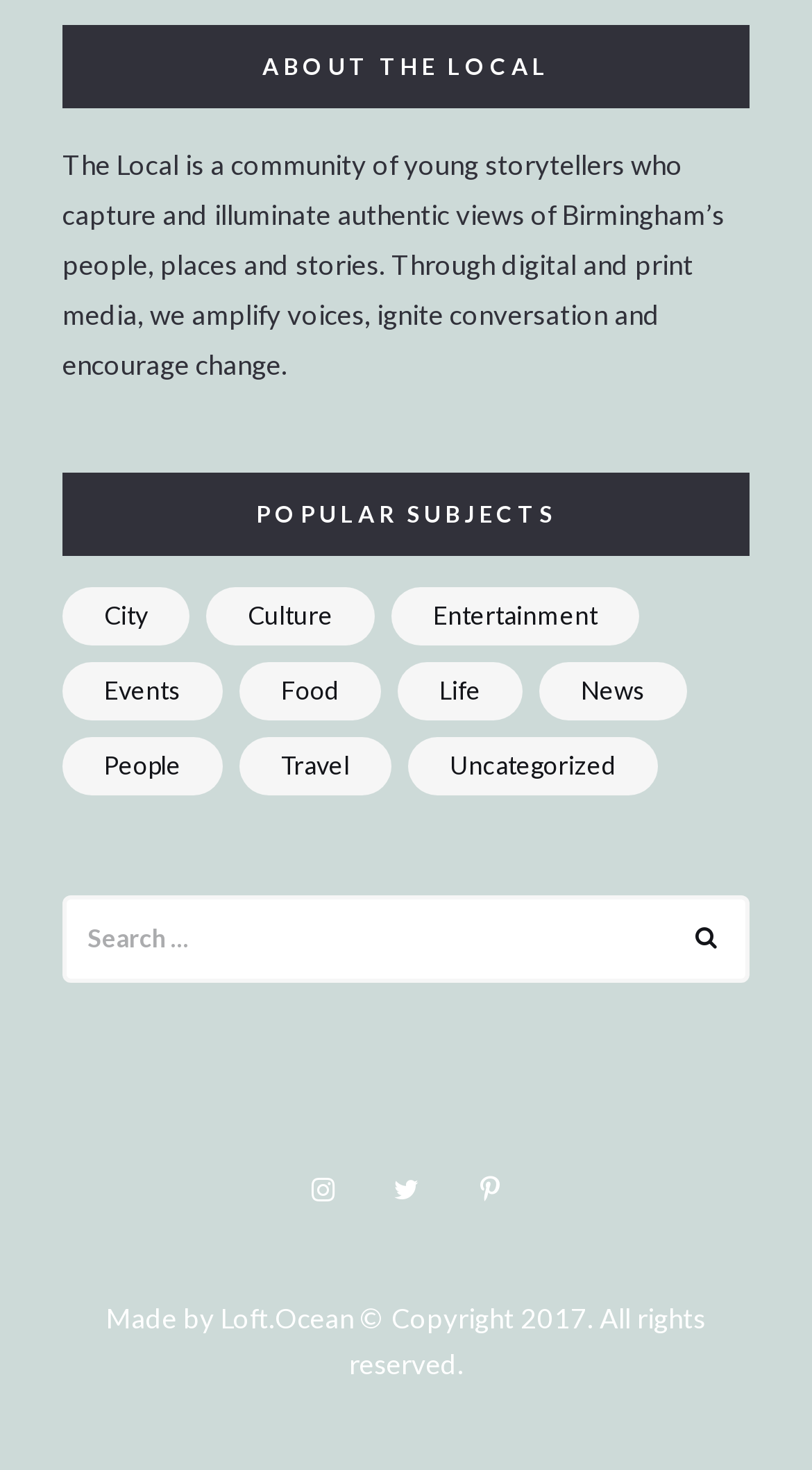Determine the bounding box coordinates for the region that must be clicked to execute the following instruction: "View City stories".

[0.077, 0.399, 0.233, 0.439]